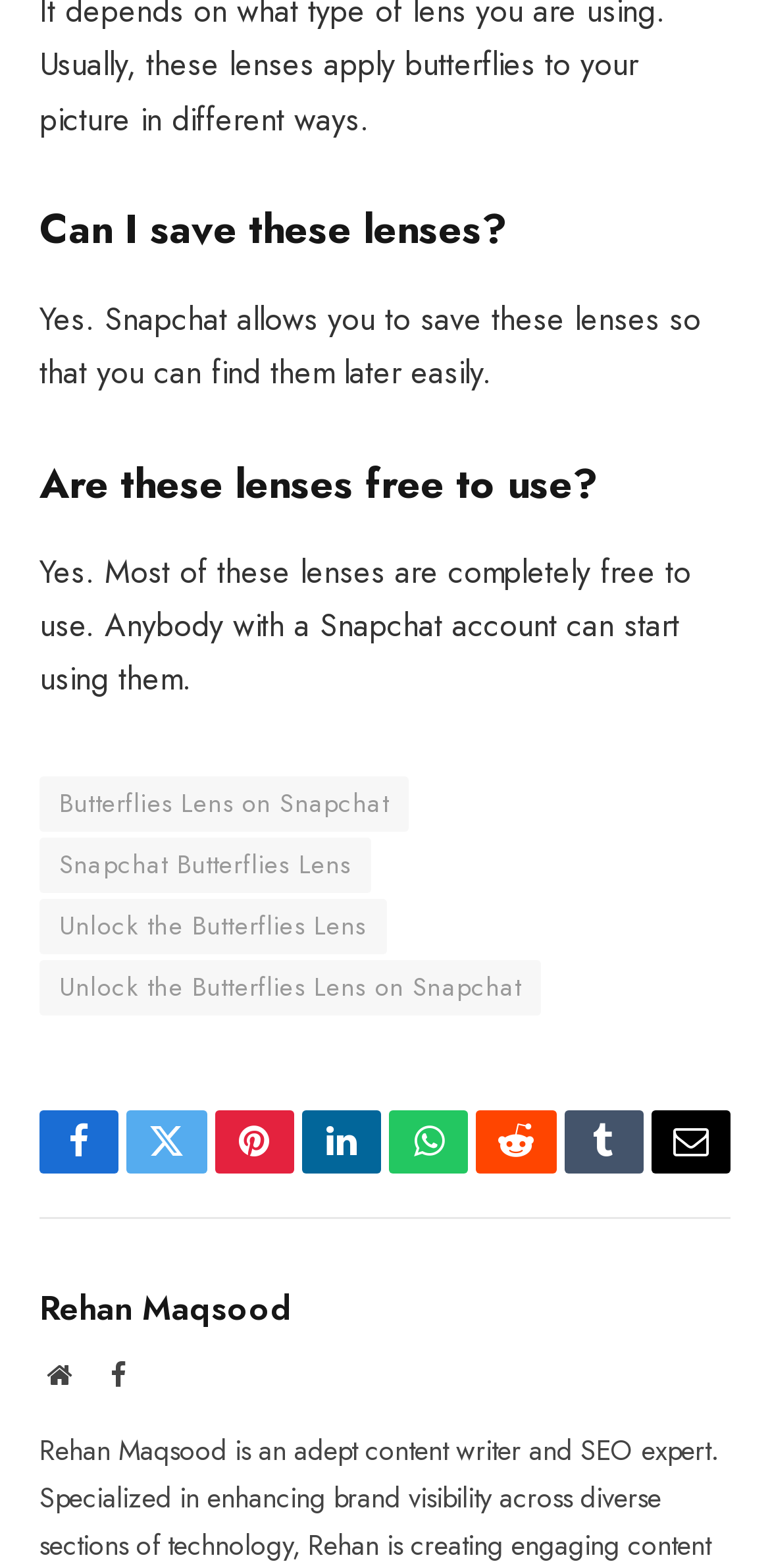Can Snapchat users save lenses?
Please give a detailed and elaborate explanation in response to the question.

According to the webpage, the answer is yes because it is stated in the first heading 'Can I save these lenses?' and the corresponding static text 'Yes. Snapchat allows you to save these lenses so that you can find them later easily.'